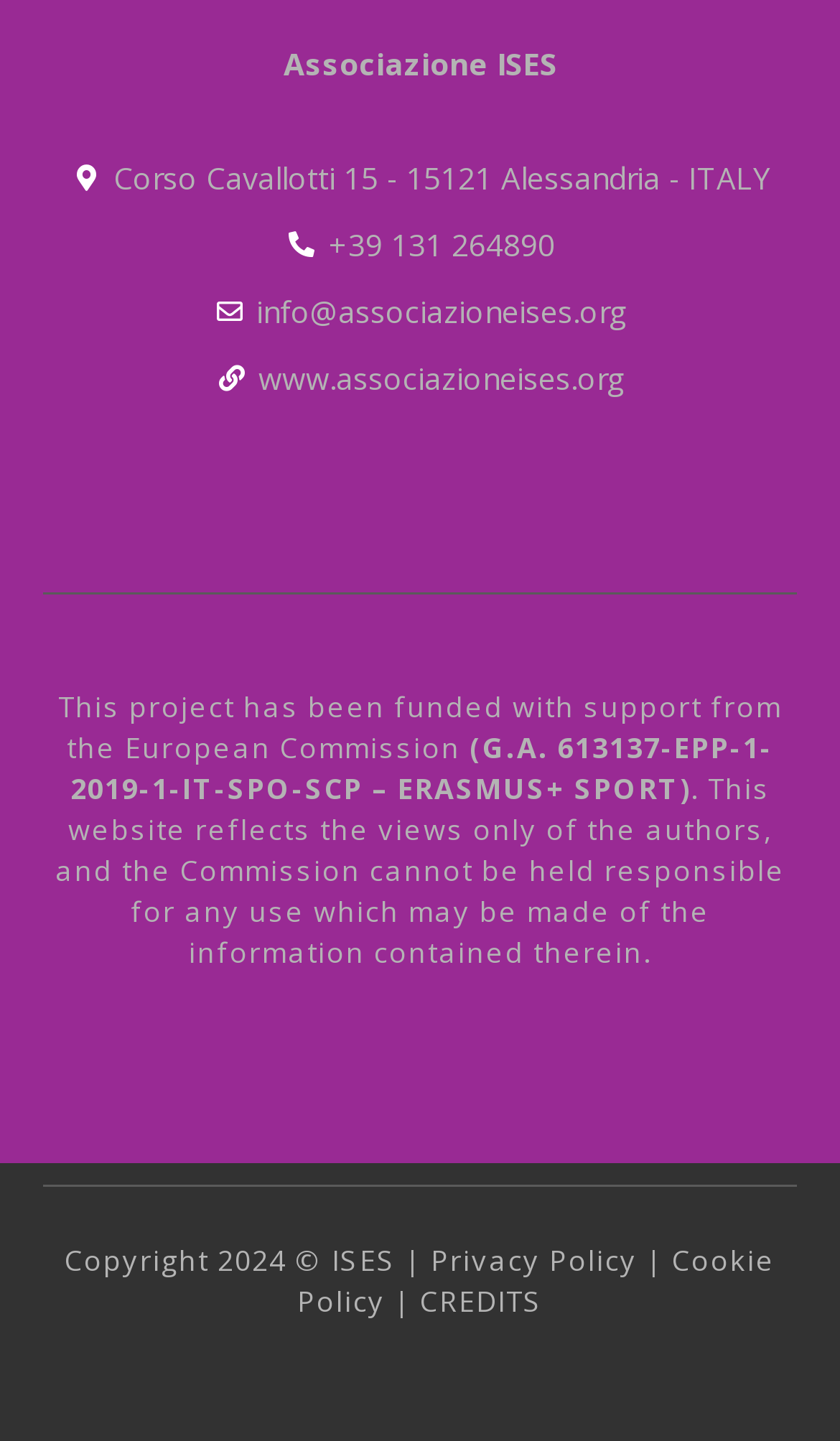Determine the bounding box coordinates for the HTML element mentioned in the following description: "CREDITS". The coordinates should be a list of four floats ranging from 0 to 1, represented as [left, top, right, bottom].

[0.5, 0.89, 0.646, 0.917]